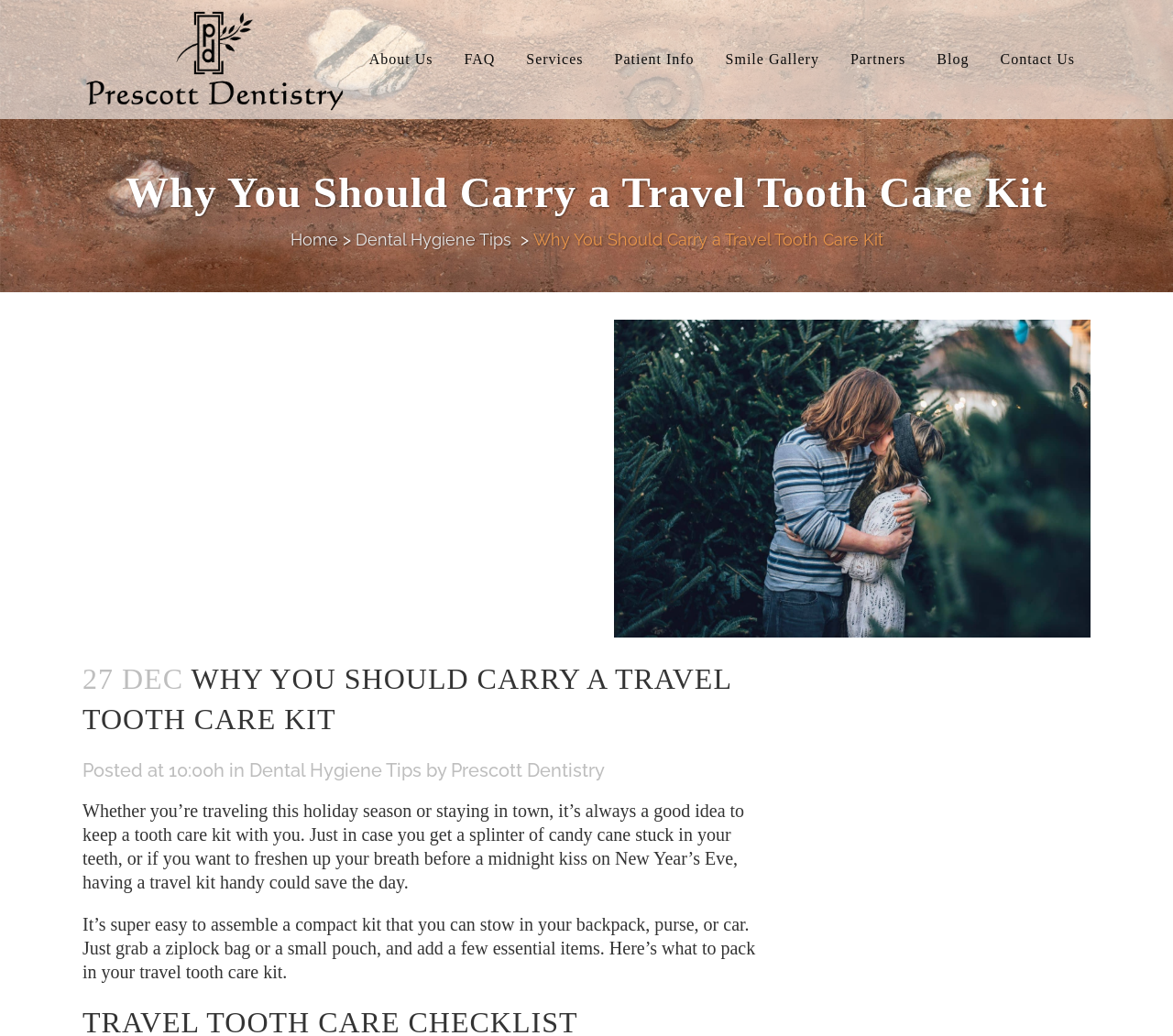Describe all the key features of the webpage in detail.

The webpage is about the importance of carrying a travel tooth care kit, especially during the holiday season. At the top of the page, there are multiple instances of the same logo image, followed by a row of links to various sections of the website, including "About Us", "FAQ", "Services", and more.

Below the links, there is a large background image that spans the entire width of the page. On top of this image, there is a table layout with a heading that reads "Why You Should Carry a Travel Tooth Care Kit". 

To the right of the heading, there is a link to "Home" and another link to "Dental Hygiene Tips", separated by a small arrow icon. Below this, there is a large image with a caption that summarizes the importance of carrying a travel tooth care kit.

Further down the page, there is a heading that reads "27 DEC WHY YOU SHOULD CARRY A TRAVEL TOOTH CARE KIT", followed by a post timestamp and a link to "Dental Hygiene Tips". The author of the post, "Prescott Dentistry", is also credited.

The main content of the page is a block of text that explains the benefits of carrying a travel tooth care kit, including having a compact kit handy in case of emergencies or to freshen up before a special occasion. The text also provides guidance on assembling a travel kit, including what essential items to pack.